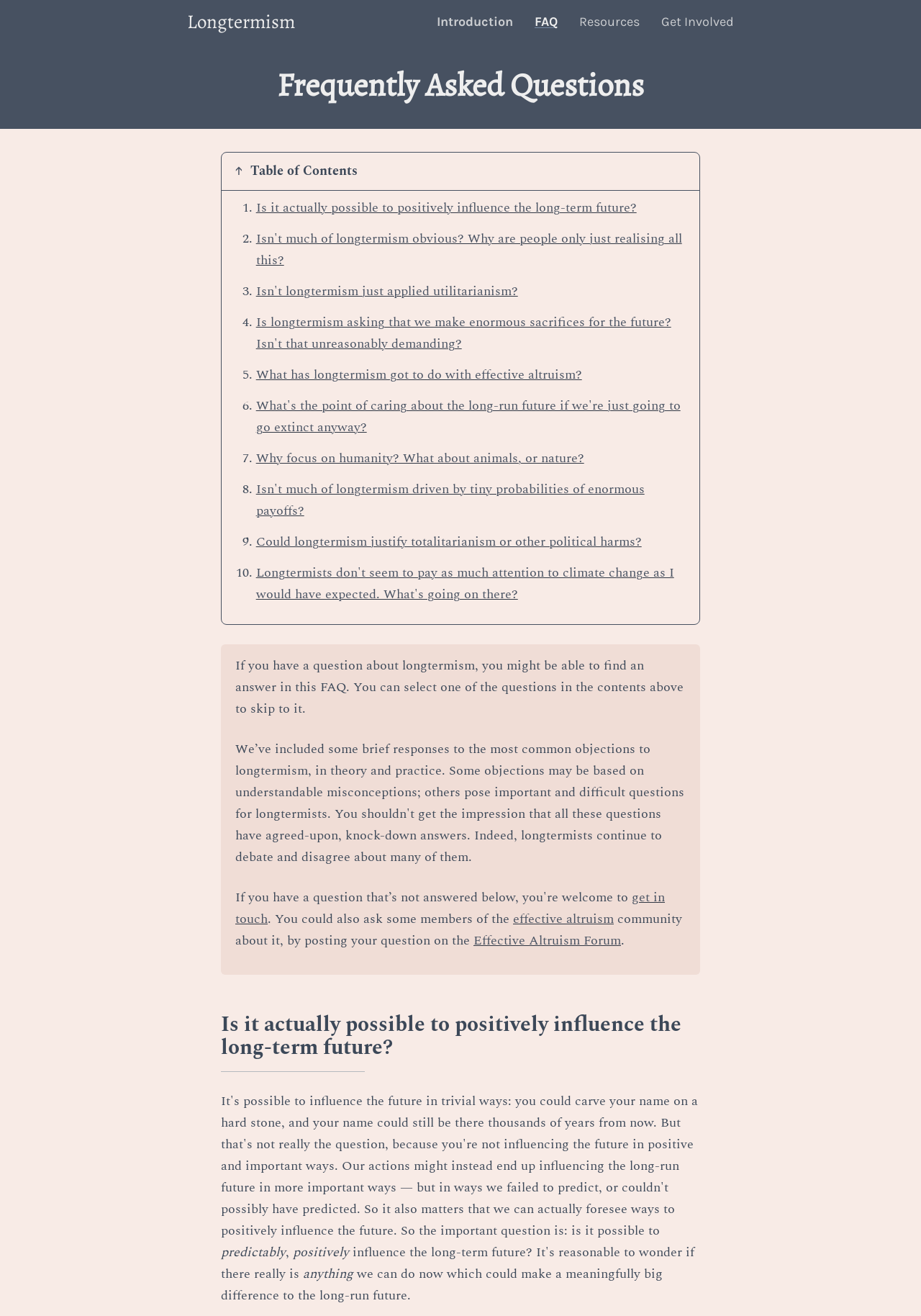Provide the bounding box coordinates of the HTML element this sentence describes: "微信|微博|抖音|小红书|百家|腾讯|搜狐|大鱼 深圳可持续发展研究院". The bounding box coordinates consist of four float numbers between 0 and 1, i.e., [left, top, right, bottom].

None